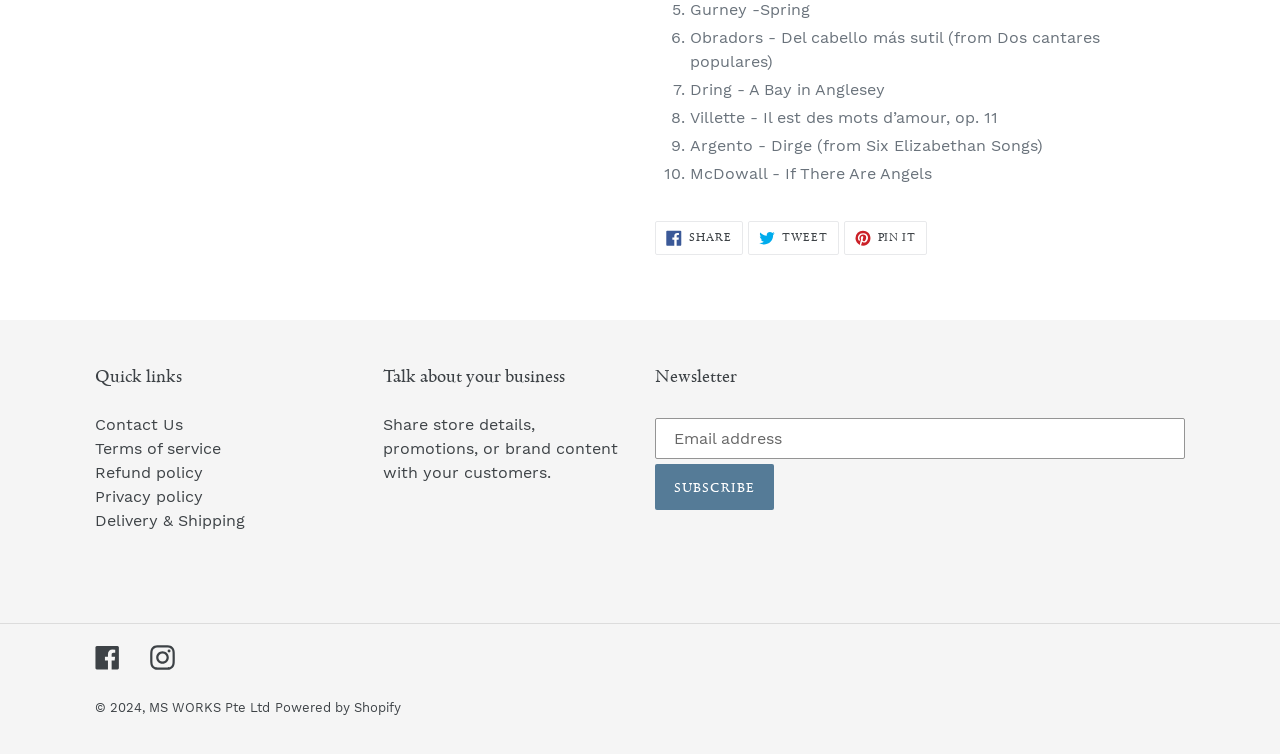Can you identify the bounding box coordinates of the clickable region needed to carry out this instruction: 'Share on Facebook'? The coordinates should be four float numbers within the range of 0 to 1, stated as [left, top, right, bottom].

[0.512, 0.293, 0.58, 0.339]